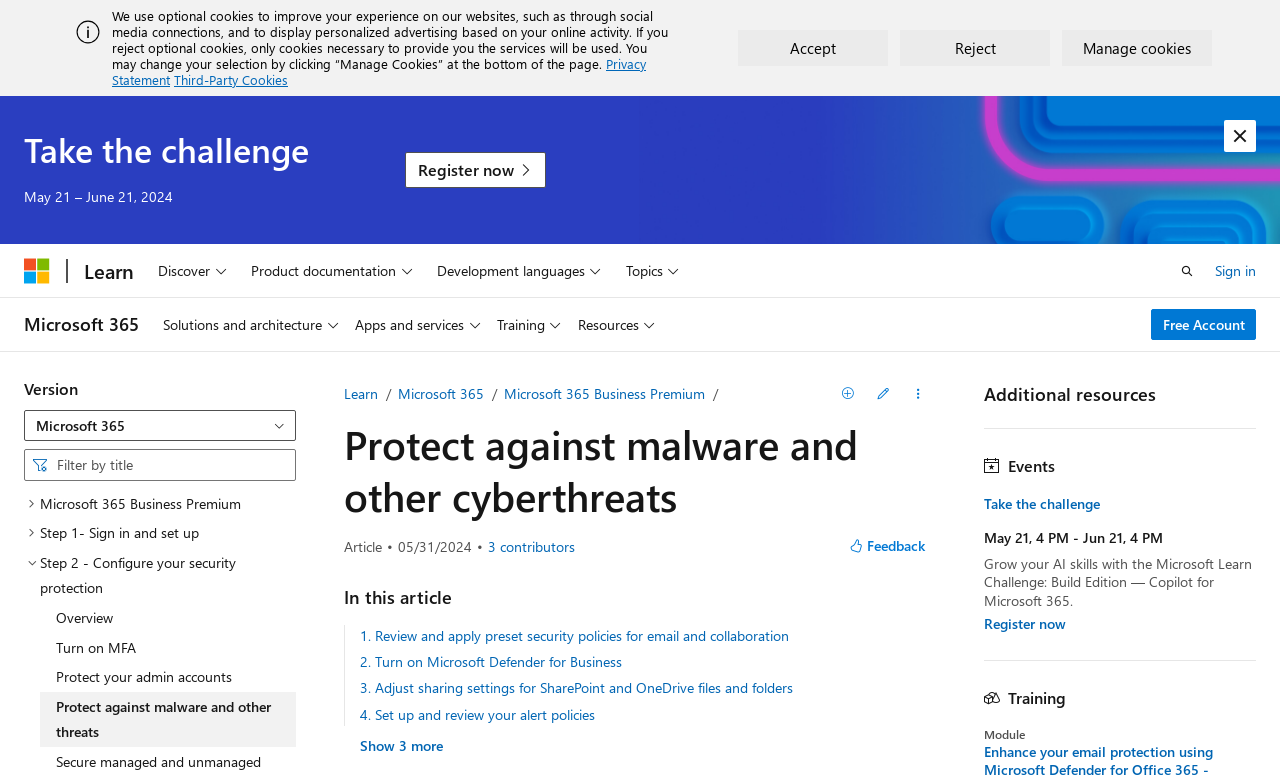Kindly provide the bounding box coordinates of the section you need to click on to fulfill the given instruction: "Dismiss alert".

[0.956, 0.155, 0.981, 0.196]